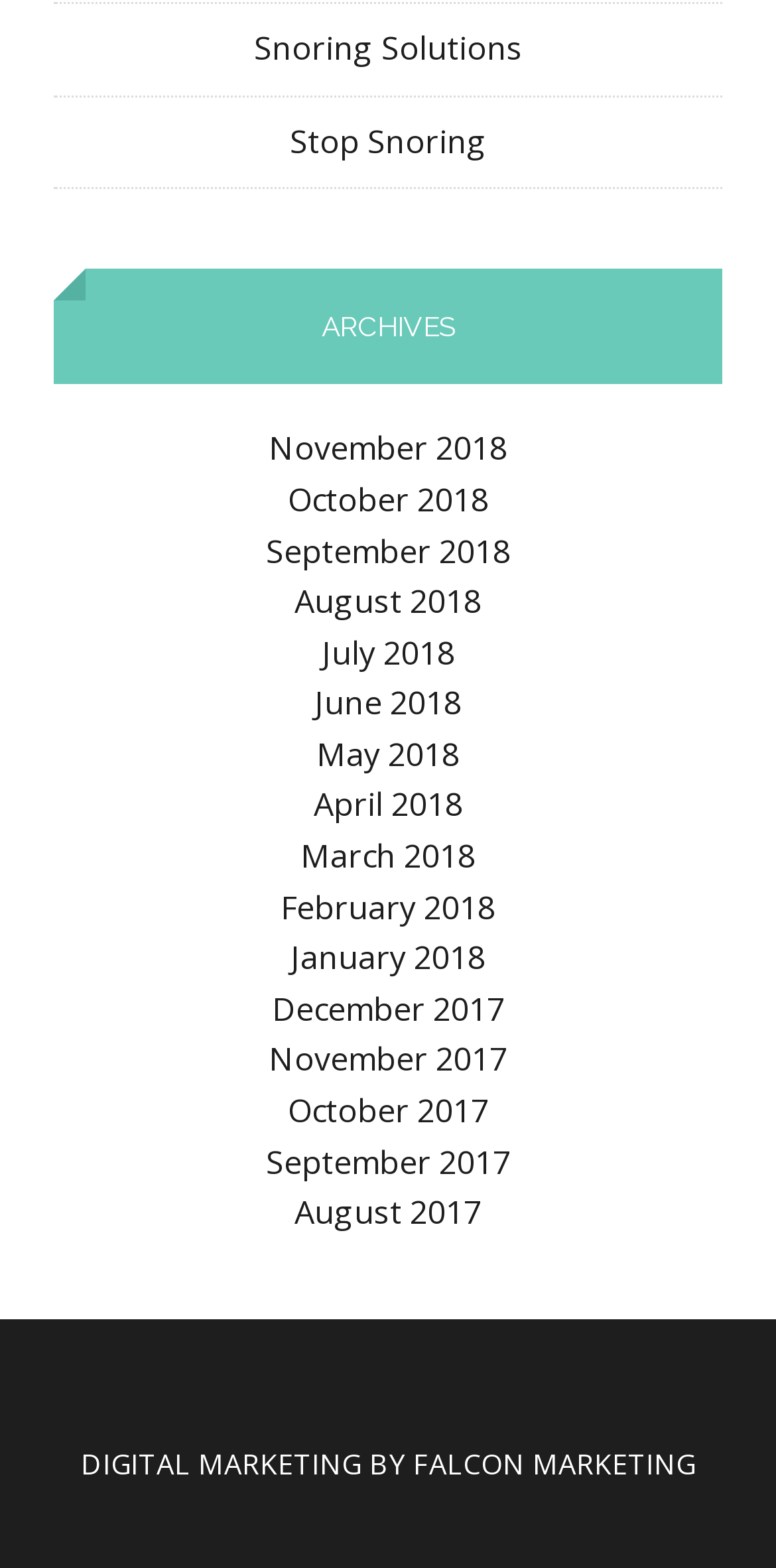What is the topic of the links at the top of the page?
Respond to the question with a well-detailed and thorough answer.

The links at the top of the page, 'Snoring Solutions' and 'Stop Snoring', suggest that the topic of these links is related to snoring.